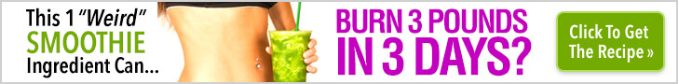What is the claimed result of using the smoothie recipe?
Please respond to the question with as much detail as possible.

The bold call to action in the image states that using the smoothie recipe can lead to burning 3 pounds in 3 days, which is a quick and appealing result for those interested in weight loss.